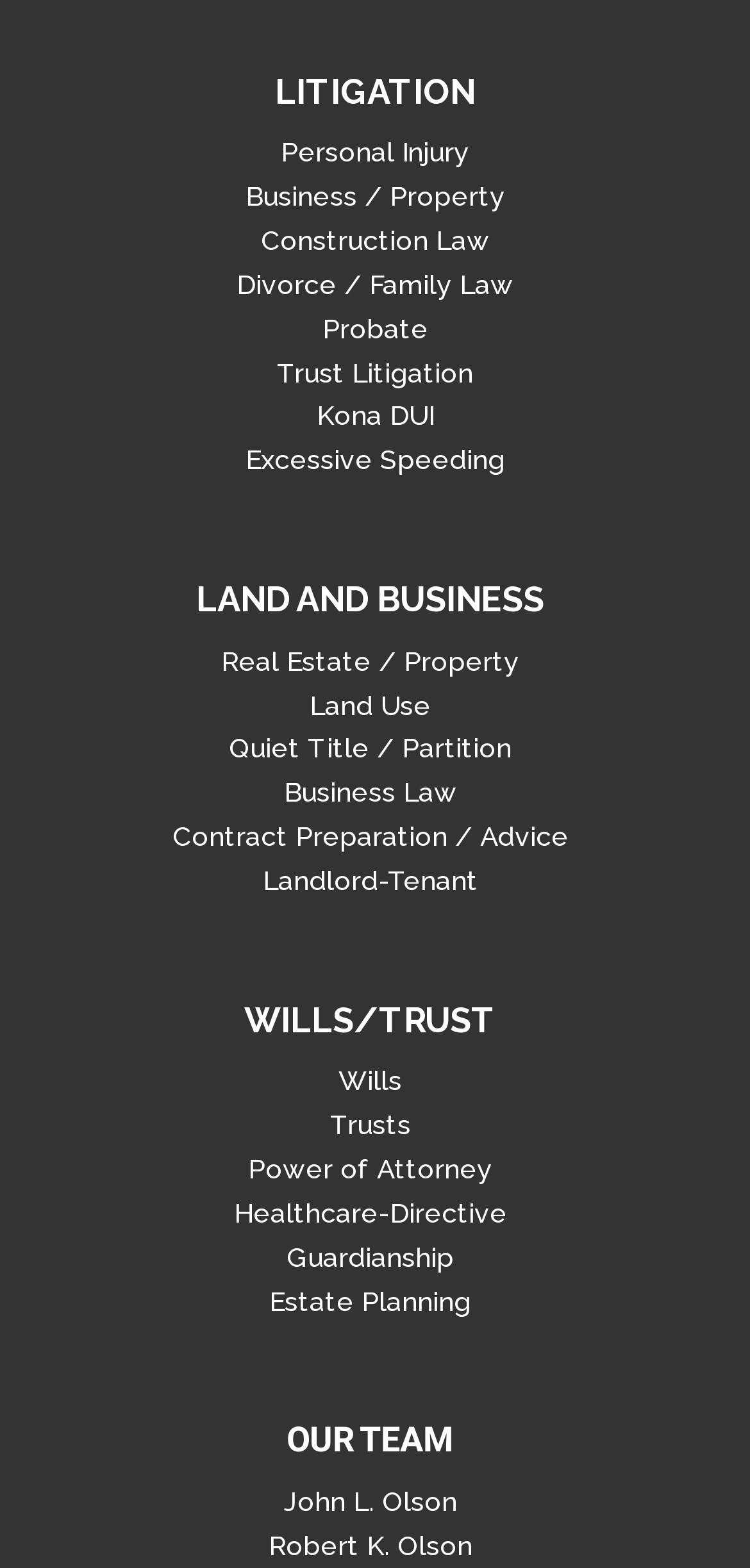What is the last practice area listed?
Look at the screenshot and provide an in-depth answer.

I looked at the last link under the main section of the webpage, which is 'Estate Planning'. It is listed under the 'WILLS/TRUST' category.